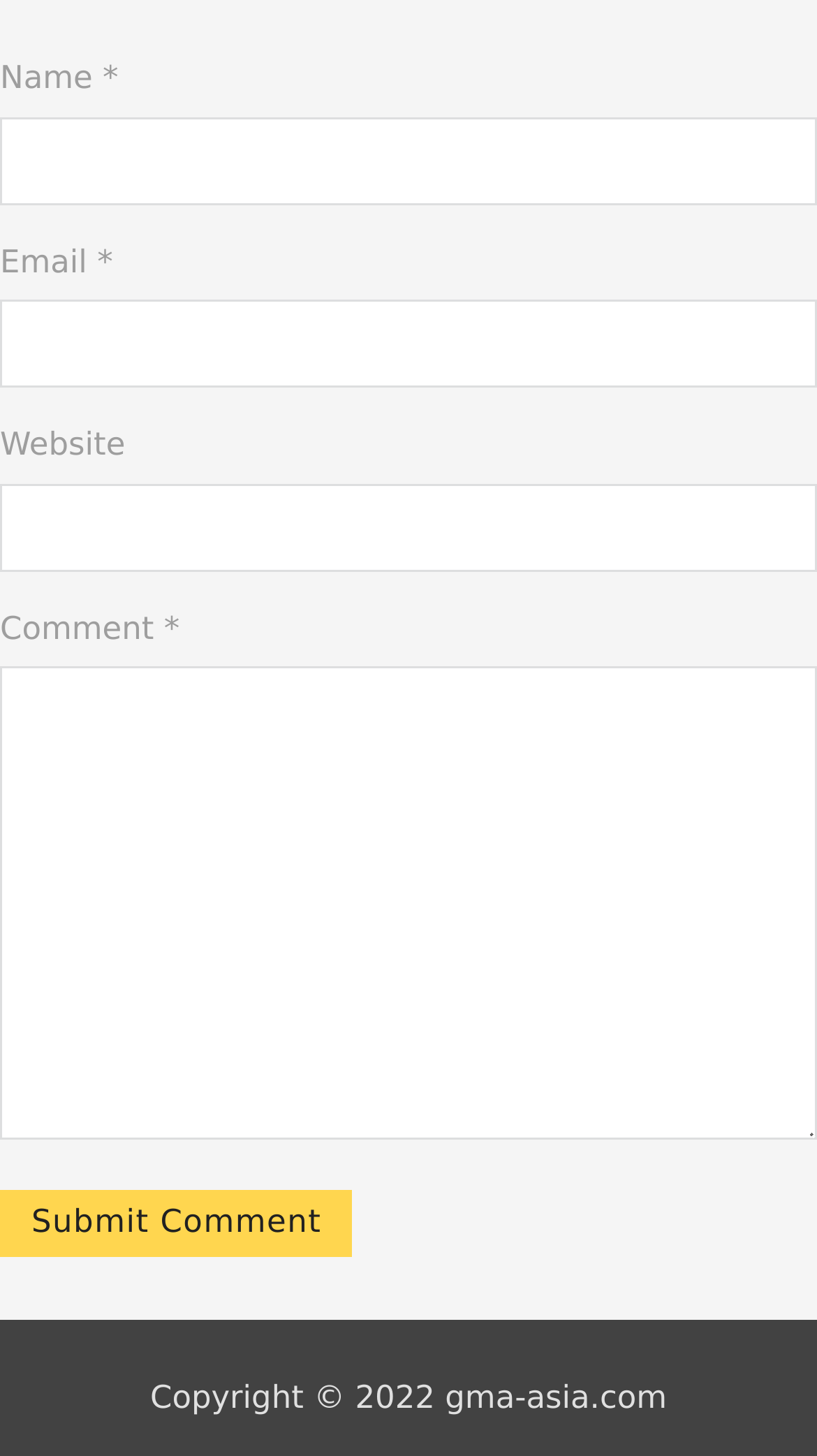Calculate the bounding box coordinates of the UI element given the description: "parent_node: Name * name="author"".

[0.0, 0.08, 1.0, 0.141]